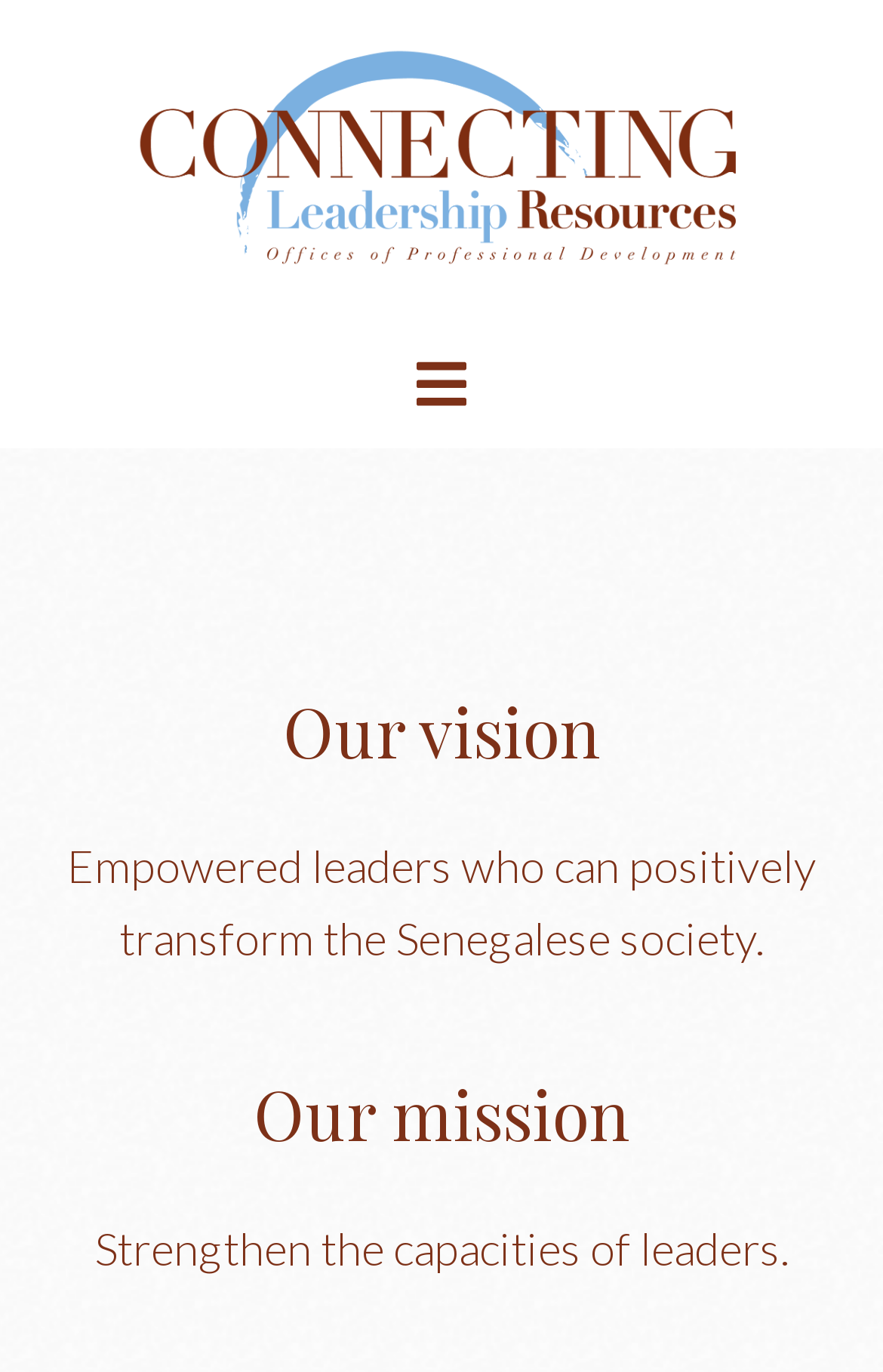Refer to the element description title="Connecting Leadership Resources" and identify the corresponding bounding box in the screenshot. Format the coordinates as (top-left x, top-left y, bottom-right x, bottom-right y) with values in the range of 0 to 1.

[0.153, 0.107, 0.847, 0.141]